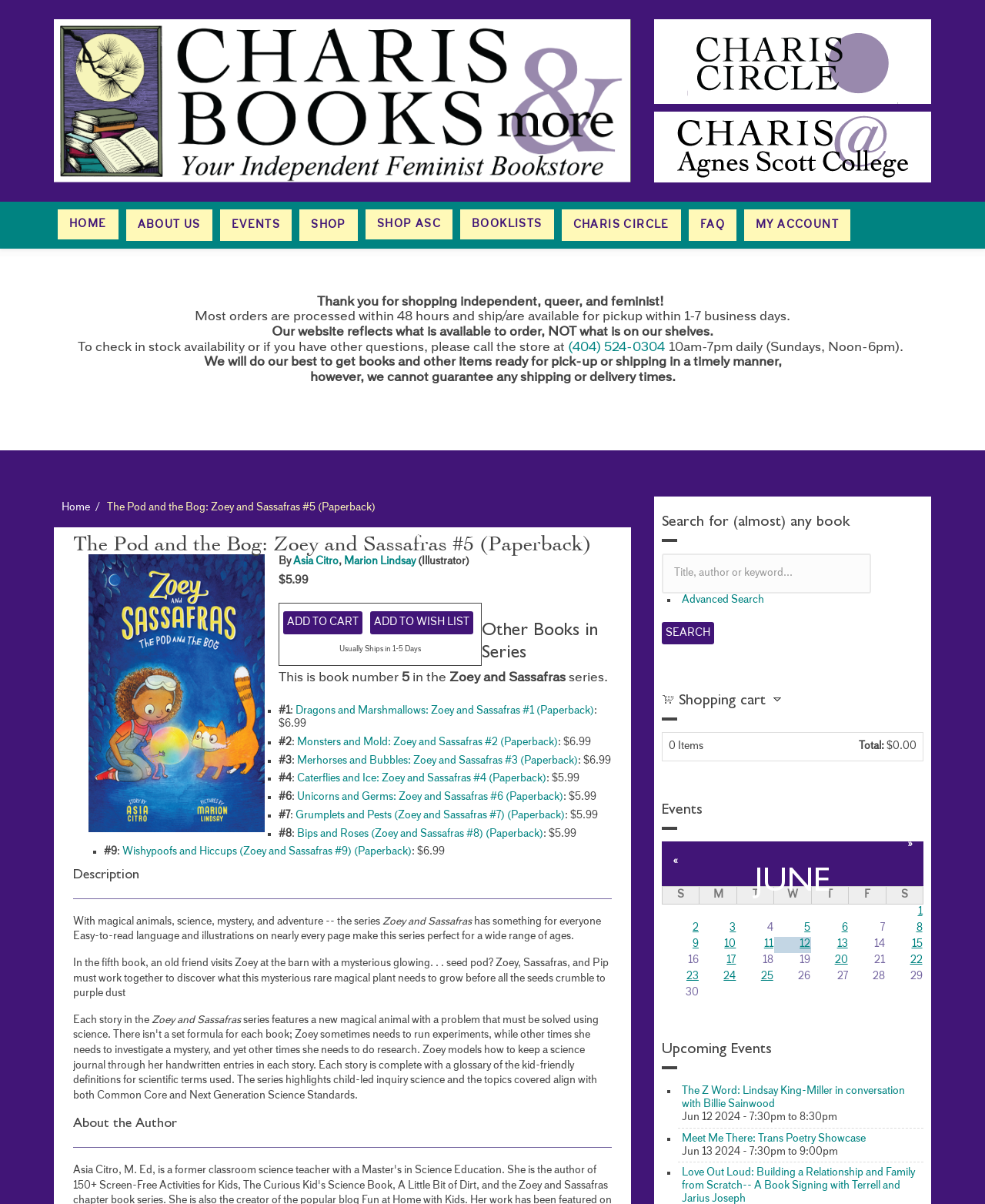Could you specify the bounding box coordinates for the clickable section to complete the following instruction: "Click the 'Unicorns and Germs: Zoey and Sassafras #6 (Paperback)' link"?

[0.302, 0.657, 0.572, 0.666]